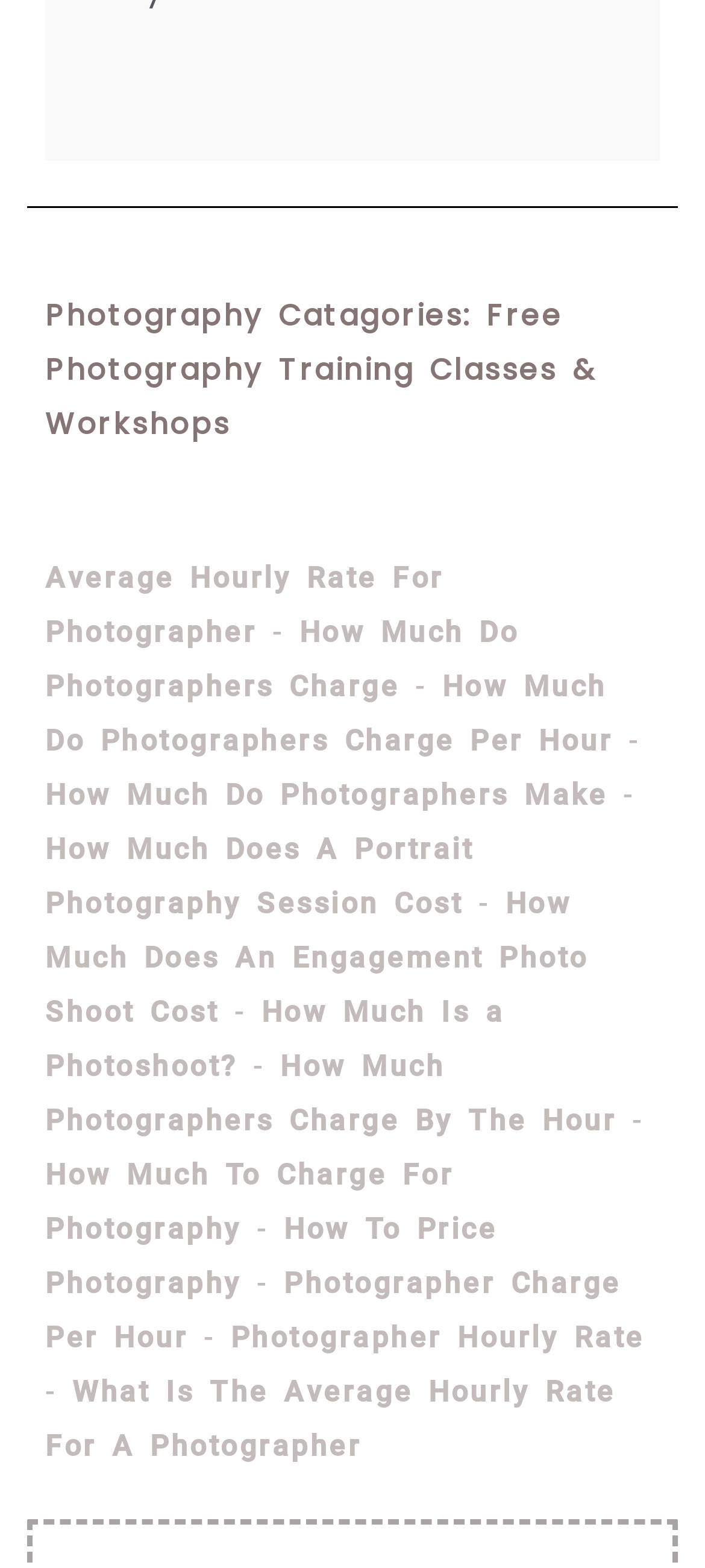What is the main topic of this webpage? Based on the image, give a response in one word or a short phrase.

Photography